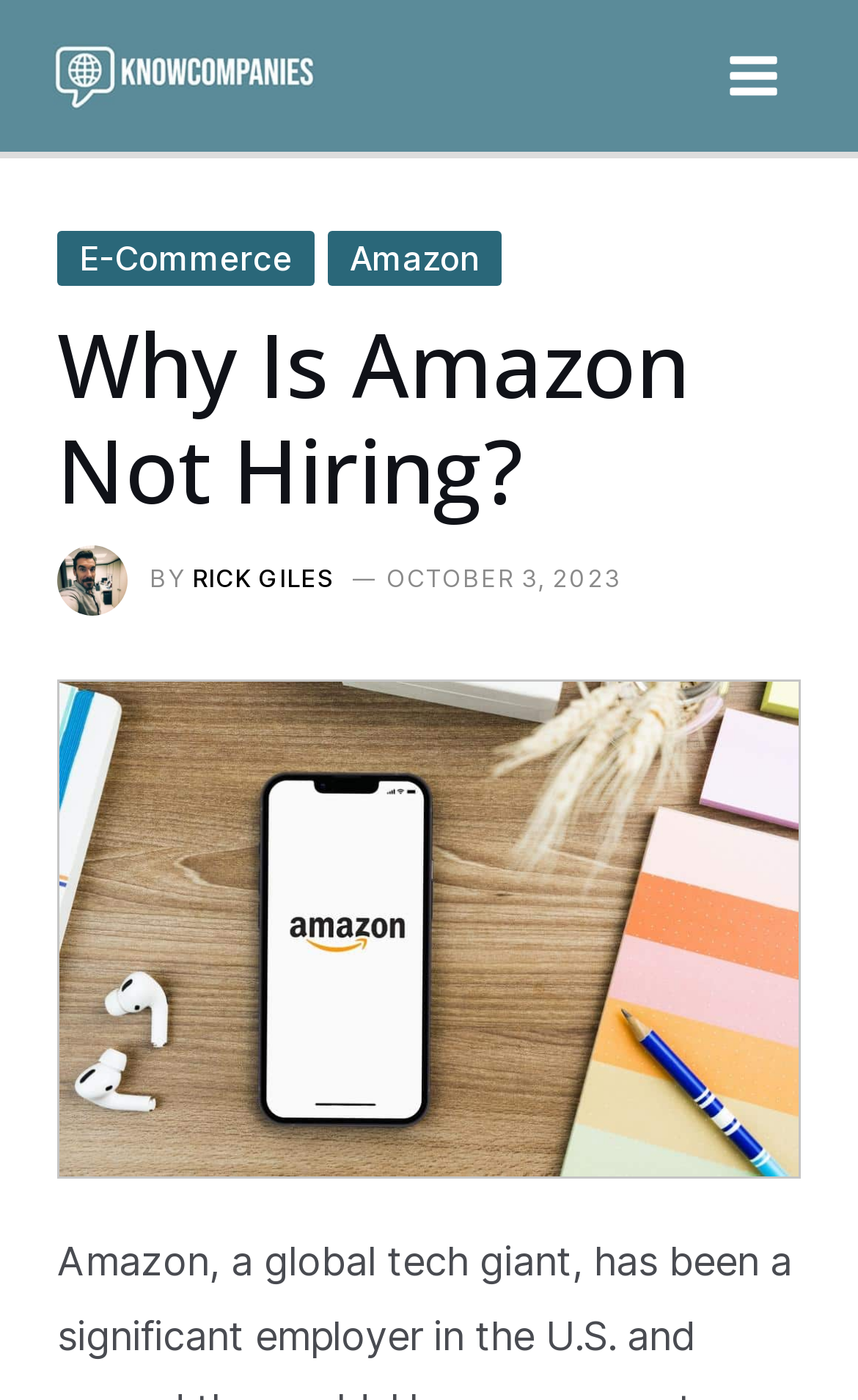Respond concisely with one word or phrase to the following query:
When was the article published?

OCTOBER 3, 2023